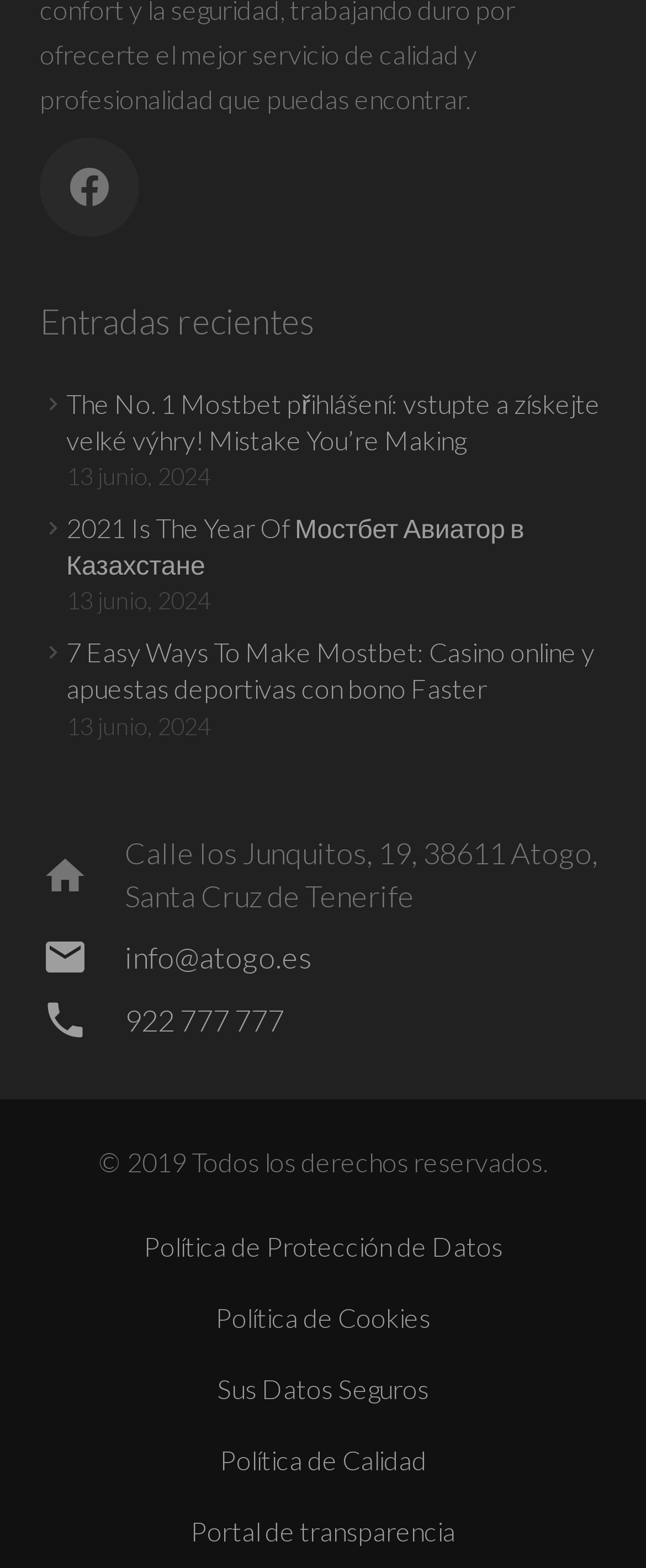What is the email address of Atogo?
Based on the screenshot, provide your answer in one word or phrase.

info@atogo.es